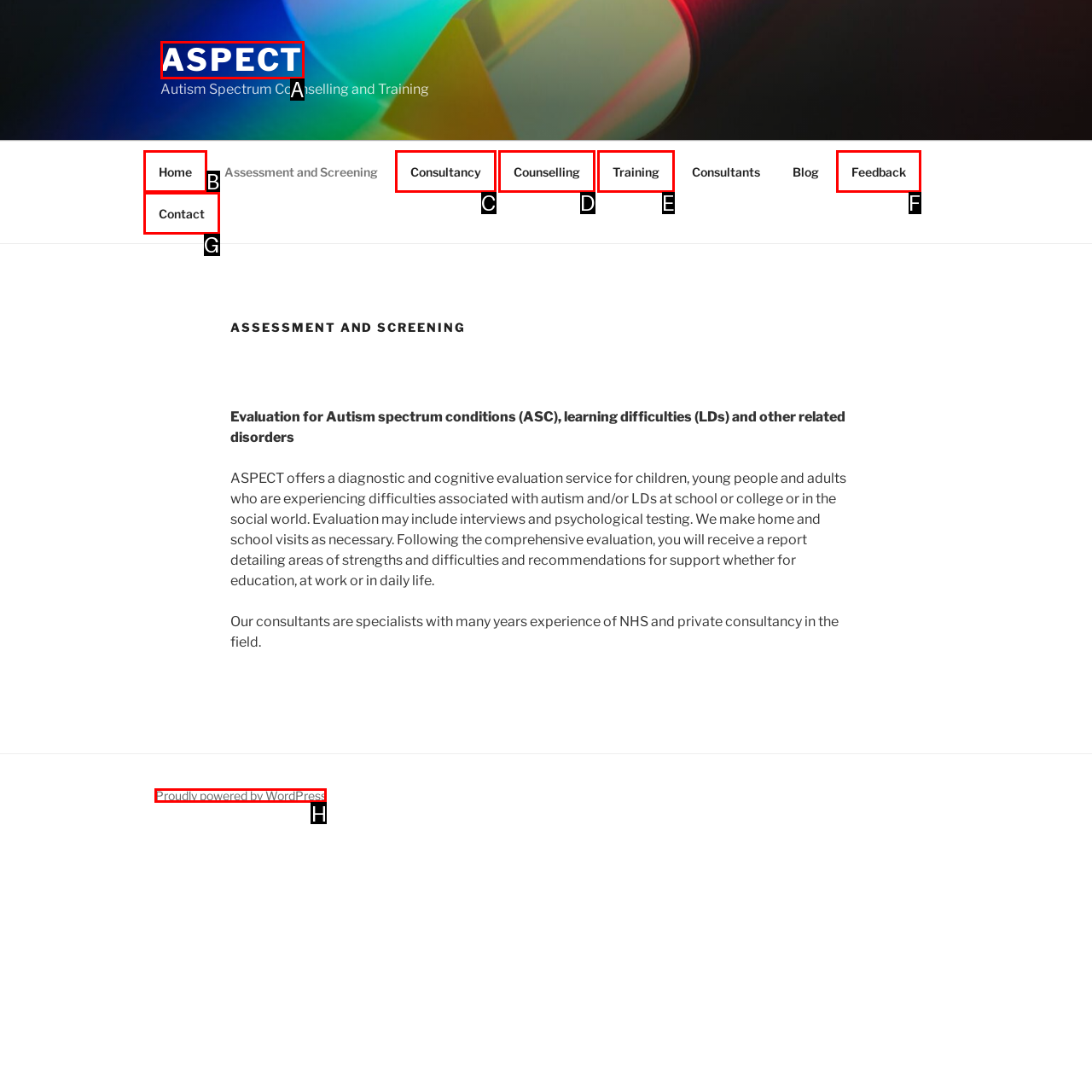For the instruction: Click on the 'Proudly powered by WordPress' link, which HTML element should be clicked?
Respond with the letter of the appropriate option from the choices given.

H